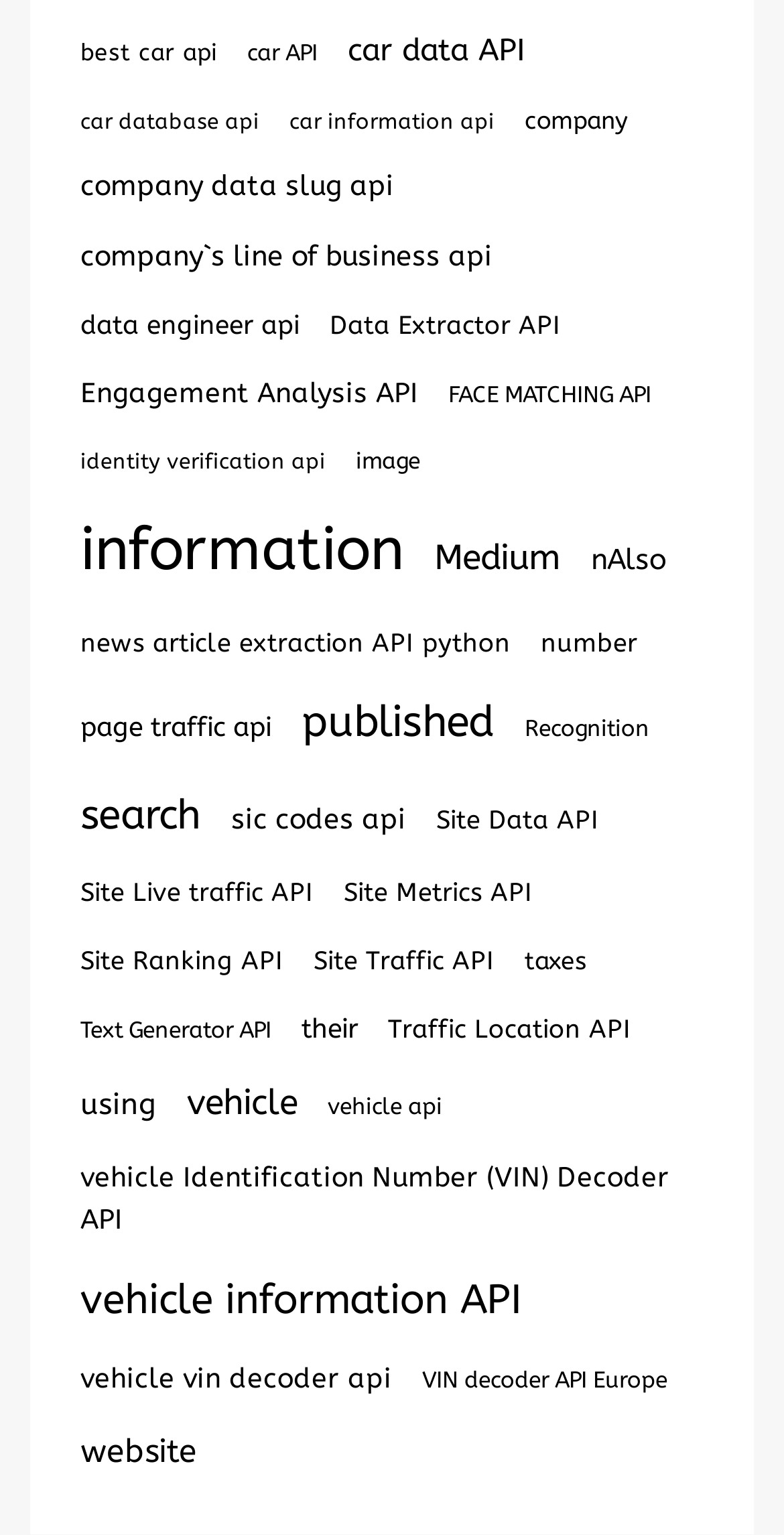What is the purpose of the 'VIN decoder API Europe'?
Give a single word or phrase answer based on the content of the image.

Decoding vehicle identification numbers in Europe